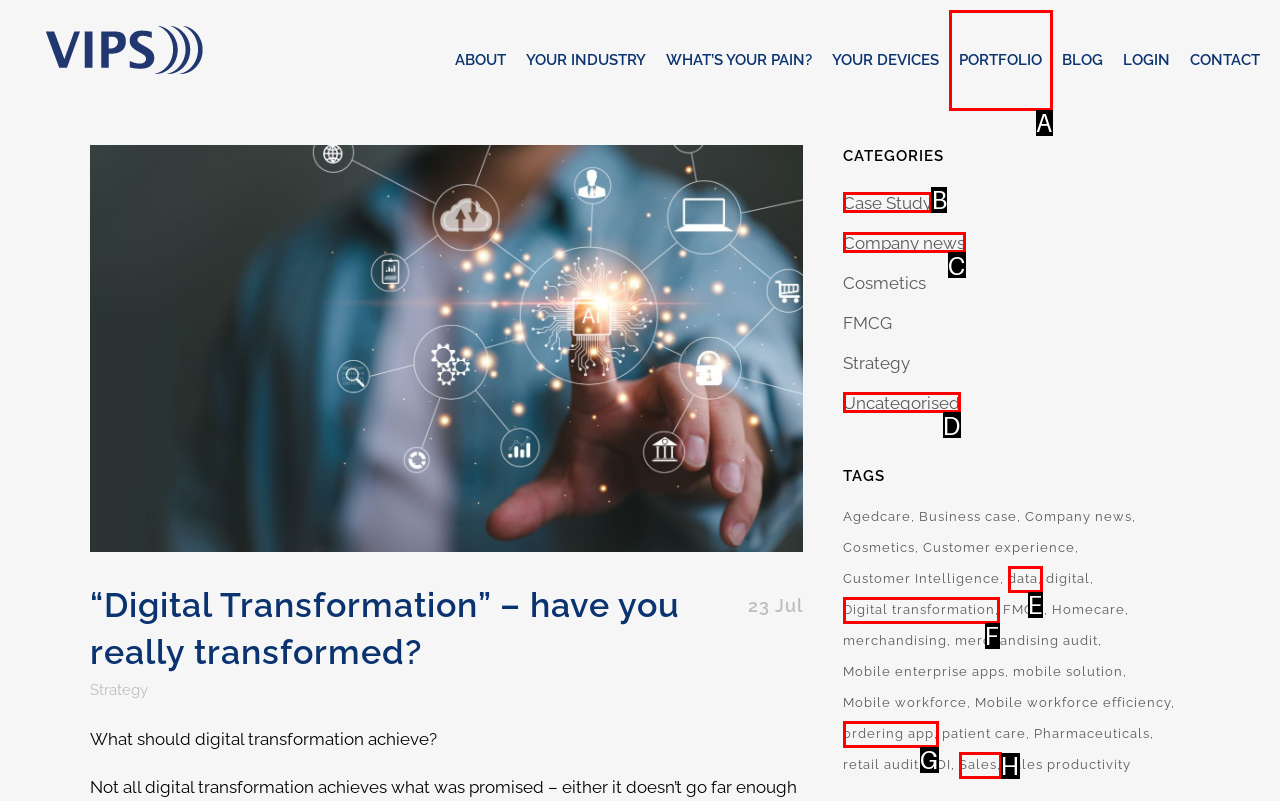Given the task: Explore the case study, indicate which boxed UI element should be clicked. Provide your answer using the letter associated with the correct choice.

B